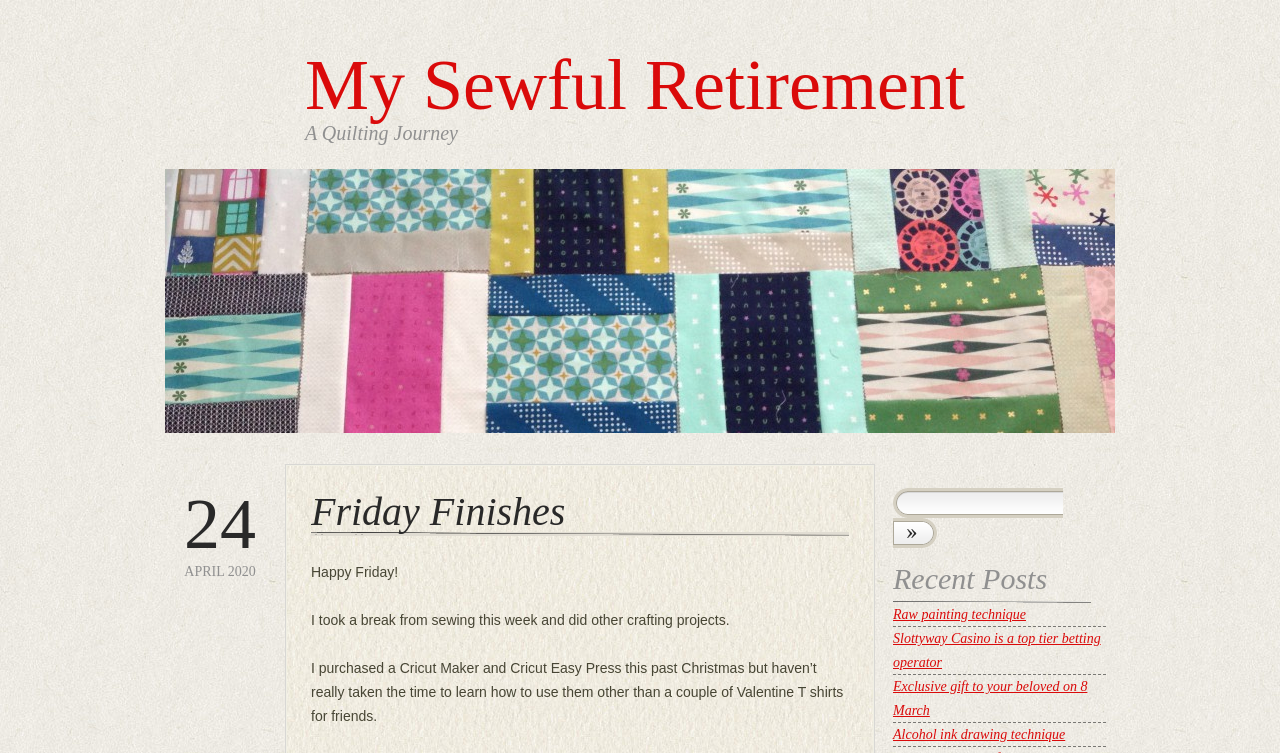Can you find the bounding box coordinates for the element that needs to be clicked to execute this instruction: "Follow the permanent link to this item"? The coordinates should be given as four float numbers between 0 and 1, i.e., [left, top, right, bottom].

None